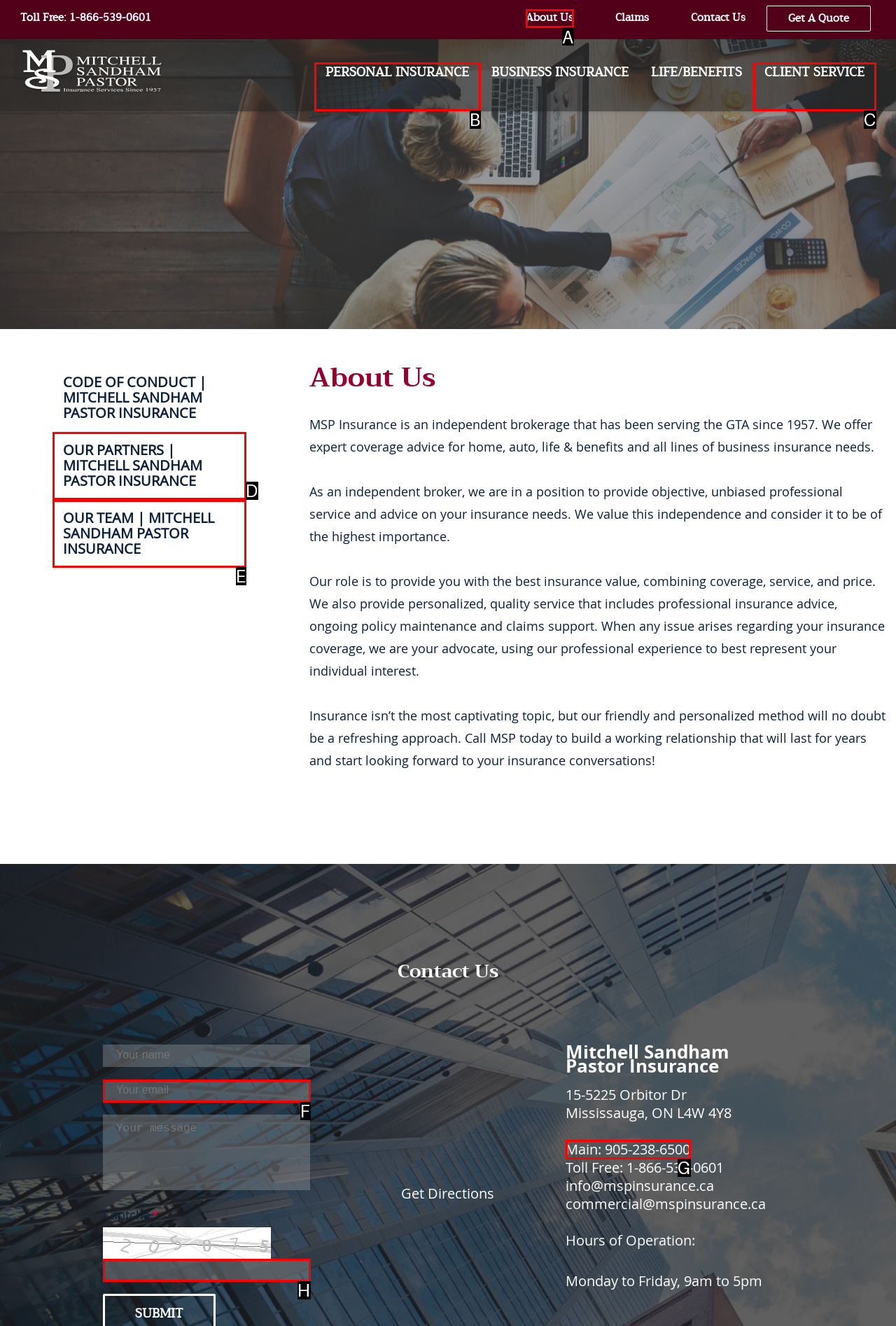Which HTML element should be clicked to fulfill the following task: Click the 'About Us' link?
Reply with the letter of the appropriate option from the choices given.

A